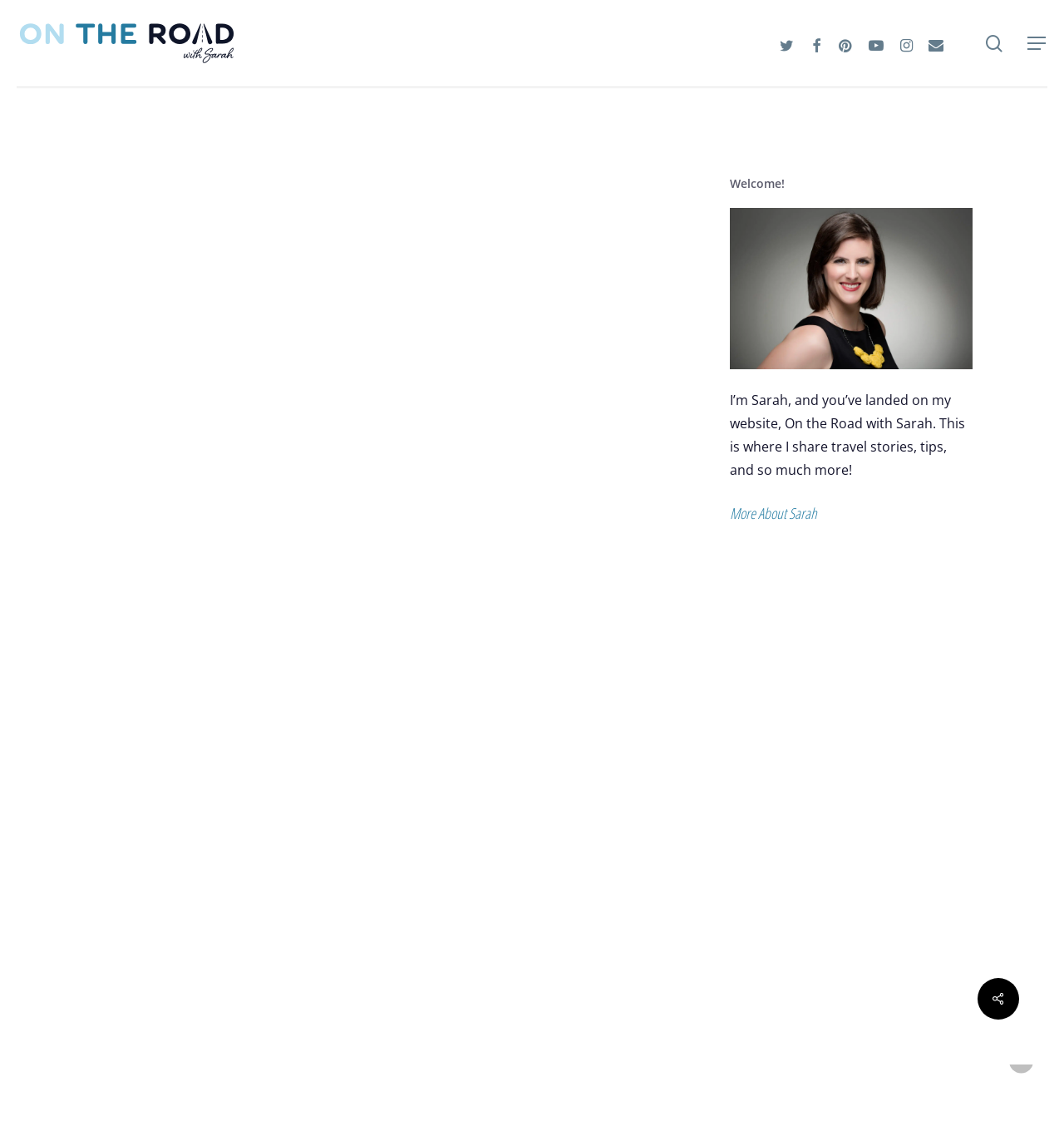Articulate a detailed summary of the webpage's content and design.

This webpage is about Disney's The Lion King inspired recipes for families, brought to you by Dole. At the top, there is a search bar with a "Search" textbox and a "Close Search" link on the right. Below the search bar, there are social media links to Twitter, Facebook, Pinterest, YouTube, Instagram, and email.

On the left side, there is a logo "On the Road with Sarah" with a link to the website. On the right side, there is a navigation menu with a "search" link and an "email" link.

The main content of the webpage is divided into sections. The first section has a heading "You Have to Try These Amazing Recipes from Disney's The Lion King" and a brief introduction to the post. Below the introduction, there is a section with a heading "Disney's The Lion King Inspired Recipes for Families" that talks about the importance of serving balanced meals to growing kids and introduces Dole's "Powering the Hero Within" campaign.

The next section has a heading "Banana Peel the Loaf Tonight" and provides a recipe for a banana loaf using DOLE Bananas and Pineapples. There are two images in this section, one with a caption "ad Looking for a way to bring the family together? Try these family friendly recipes from Dole inspired by Disney's The Lion King! #recipes #disneylionking #healthyrecipes #family #easyrecipes" and another image of the banana loaf.

At the bottom of the webpage, there is a section with a heading "Welcome!" that introduces the website "On the Road with Sarah" and its author, Sarah. There is also a link to "More About Sarah" and two icons on the bottom right corner.